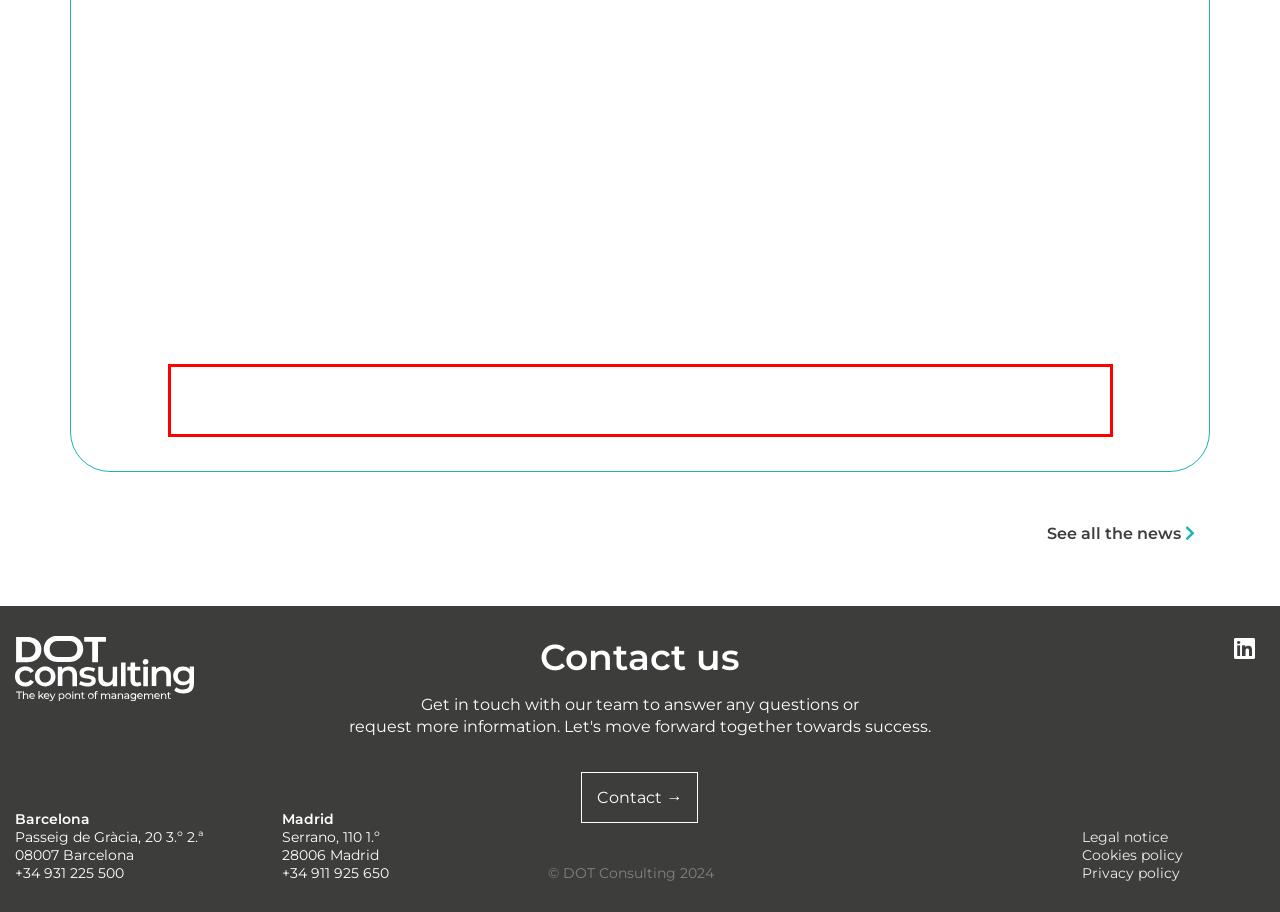Examine the webpage screenshot and use OCR to recognize and output the text within the red bounding box.

At DOT Consulting, we are aware that sometimes defining objectives is not an easy task and that some companies spend excesive time and resources without obtaining solid results. That is why, if you need collaboration in the definition of your business objectives, you can contact us through the form that you will find below.